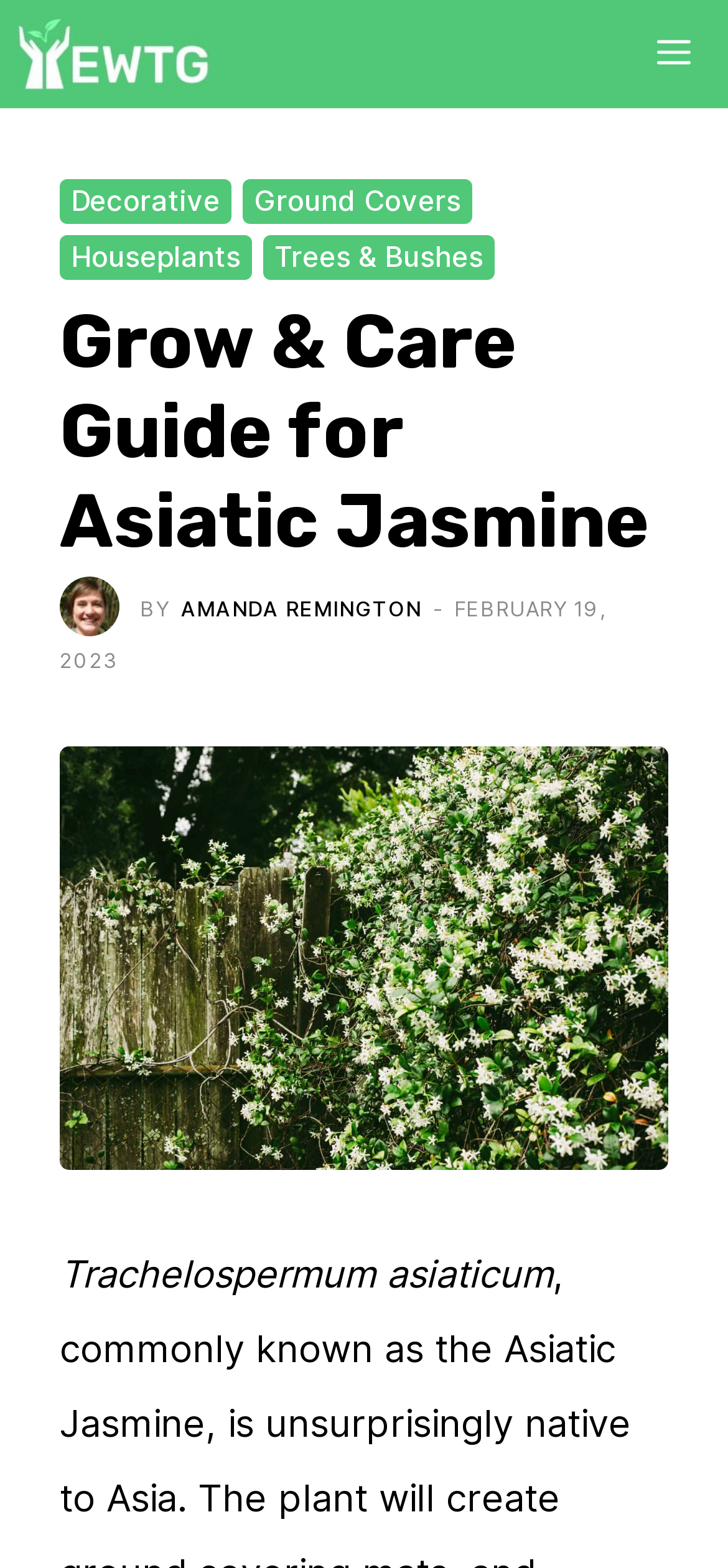Give a concise answer using only one word or phrase for this question:
What is the name of the website?

Easy Way To Garden